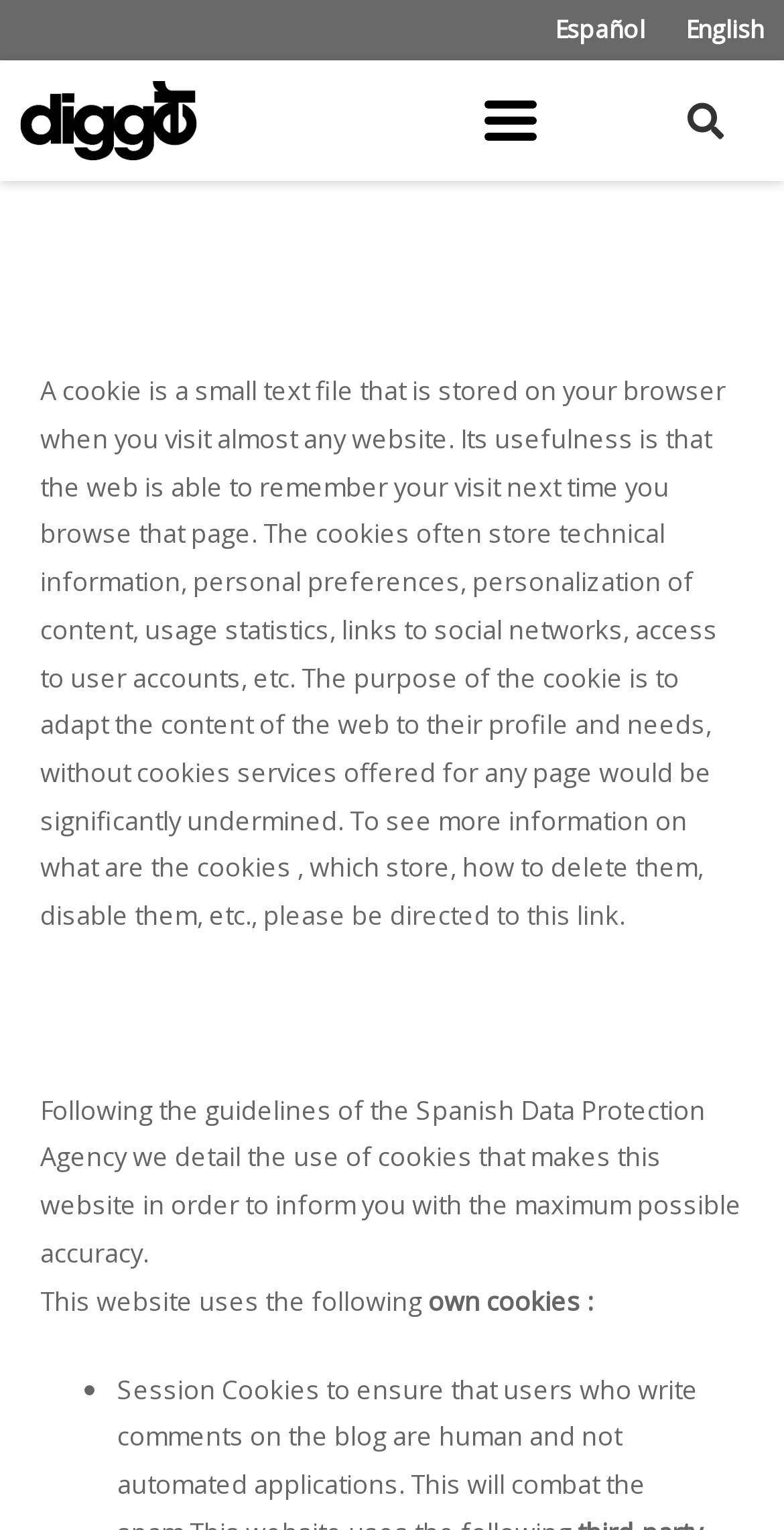Generate a comprehensive description of the webpage content.

The webpage is about the Cookies Policy of Digger Tools. At the top, there are two language options, "Español" and "English", positioned side by side, with "Español" on the left and "English" on the right. Below these options, there is a link on the left side of the page, and a search bar on the right side.

The main content of the page is divided into sections. The first section has a heading "Cookies Policy" and a paragraph of text that explains what cookies are, their purpose, and their functionality. This section takes up most of the top half of the page.

Below this section, there is a link to more information about cookies. The next section has a heading "Cookies used in this website" and a paragraph of text that explains how the website uses cookies, following the guidelines of the Spanish Data Protection Agency.

The final section lists the types of cookies used on the website, with a heading "This website uses the following" and a sublist of "own cookies" marked with a bullet point. This section is positioned at the bottom of the page.